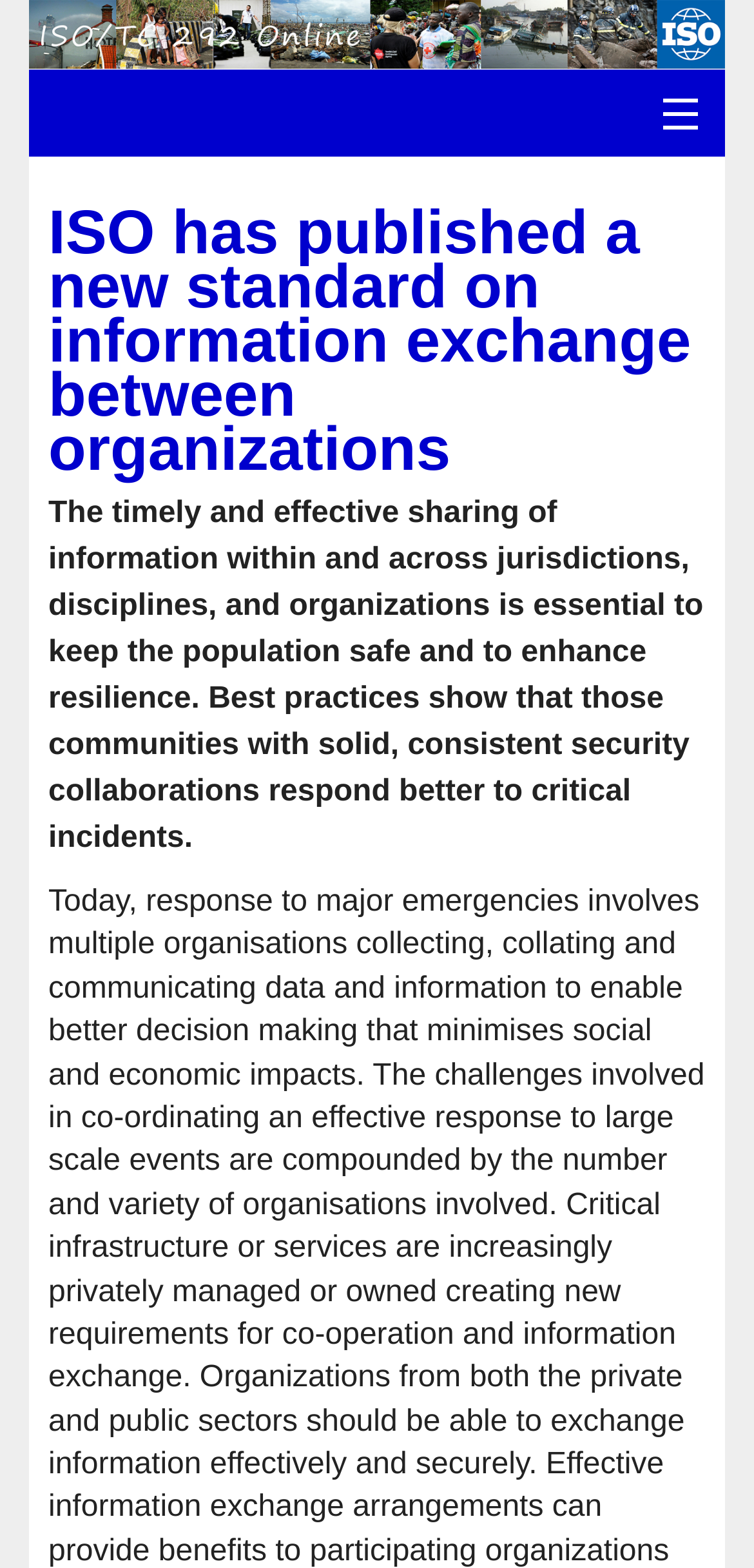What is the name of the new standard published by ISO?
Answer the question with a detailed and thorough explanation.

The webpage mentions that 'ISO has published a new standard on information exchange between organizations', but it does not specify the name of the standard.